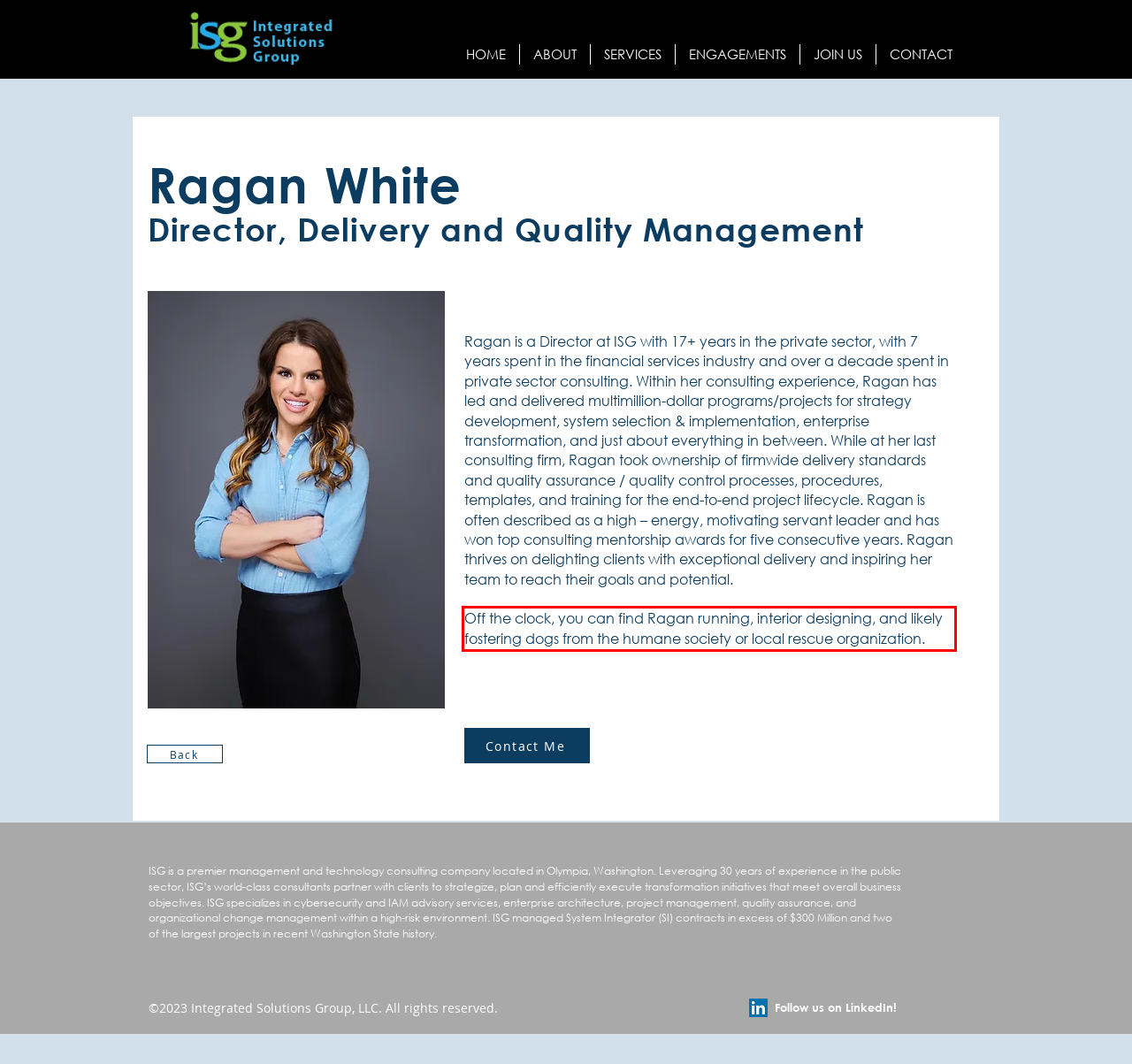You are presented with a webpage screenshot featuring a red bounding box. Perform OCR on the text inside the red bounding box and extract the content.

Off the clock, you can find Ragan running, interior designing, and likely fostering dogs from the humane society or local rescue organization.